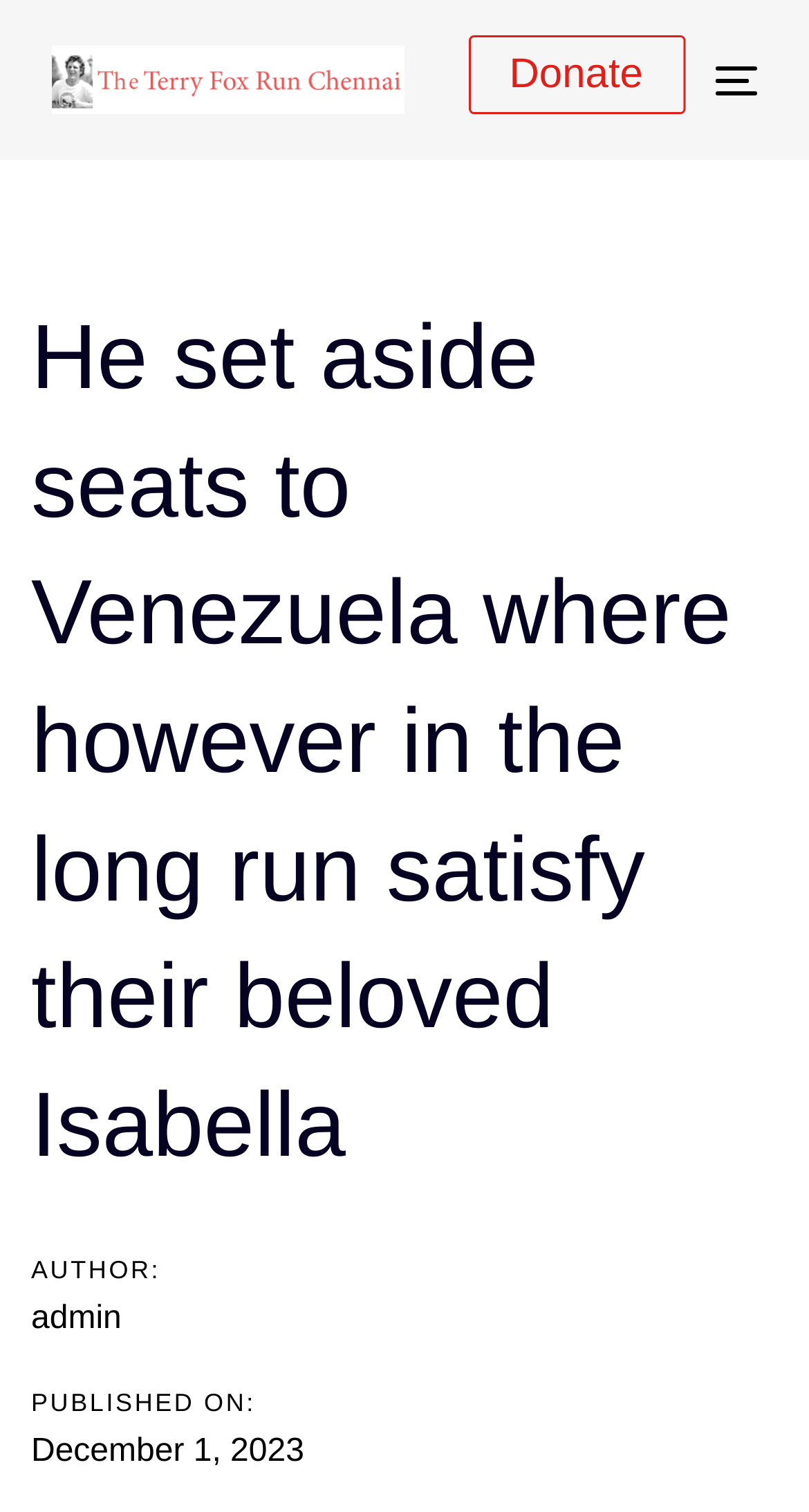What is the topic of the article?
Using the visual information, respond with a single word or phrase.

Terry Fox Run Chennai